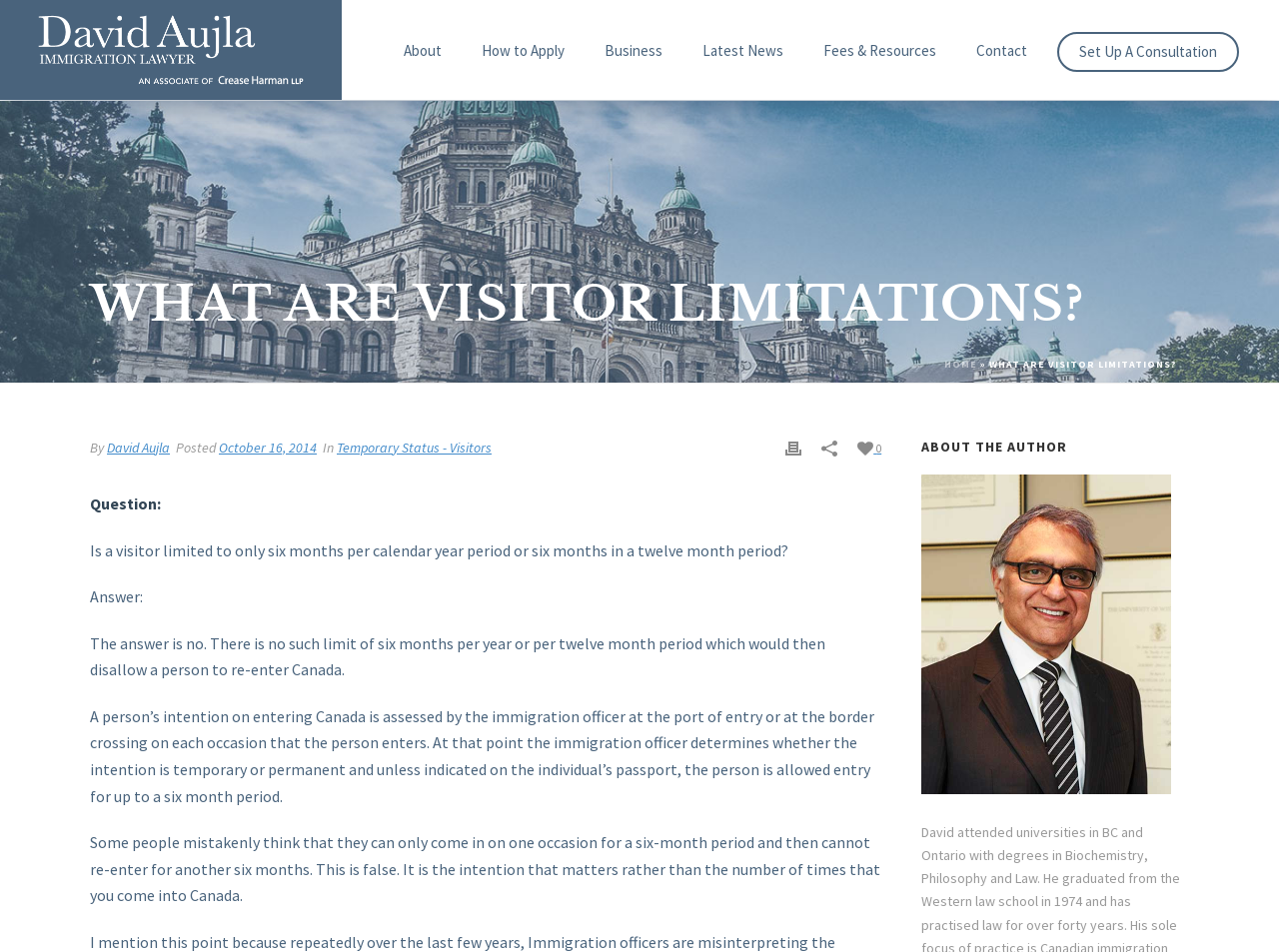Please answer the following question using a single word or phrase: What is the topic of this article?

Visitor Limitations